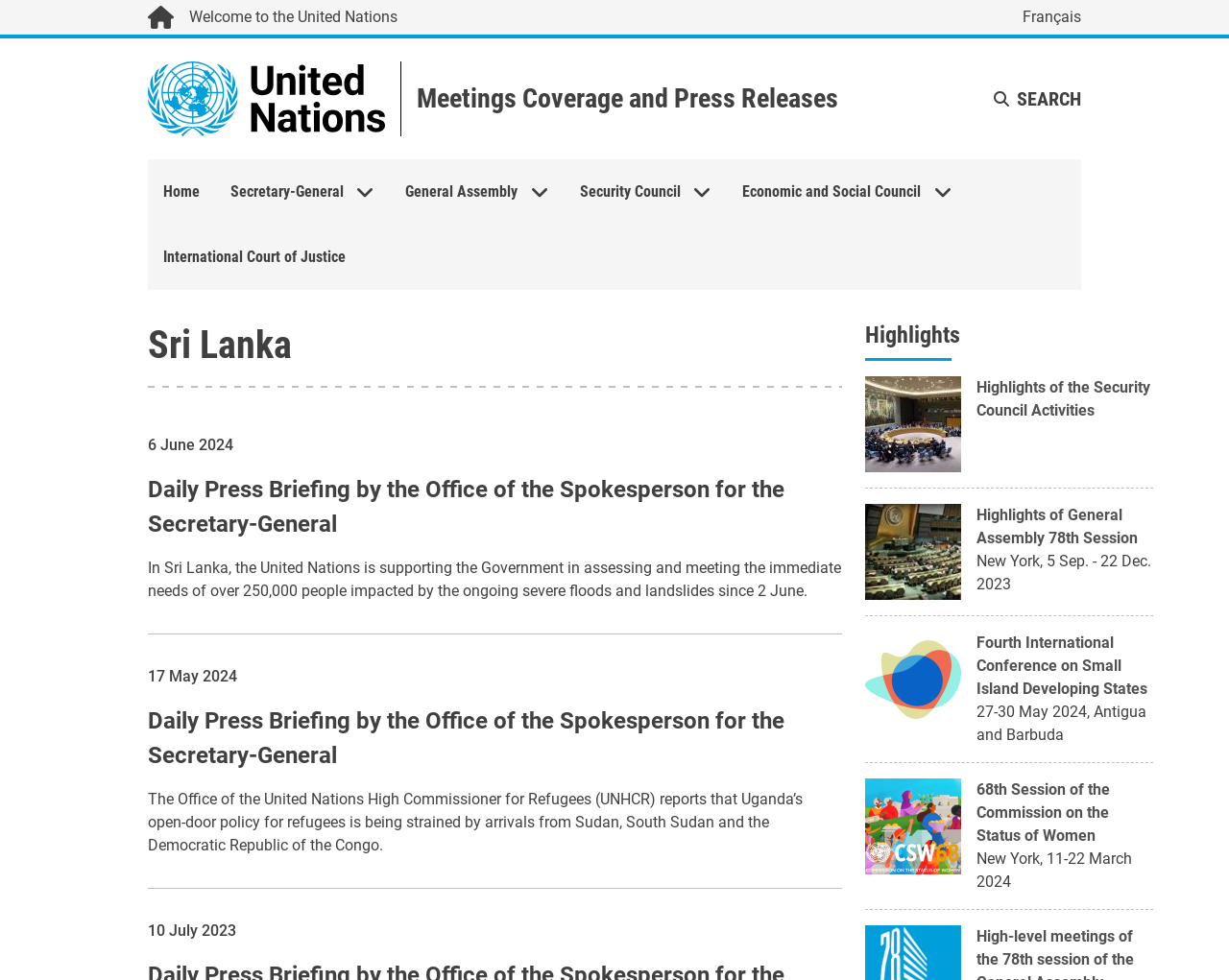Determine the bounding box coordinates of the clickable element necessary to fulfill the instruction: "View the highlights of the Security Council activities". Provide the coordinates as four float numbers within the 0 to 1 range, i.e., [left, top, right, bottom].

[0.795, 0.386, 0.936, 0.428]